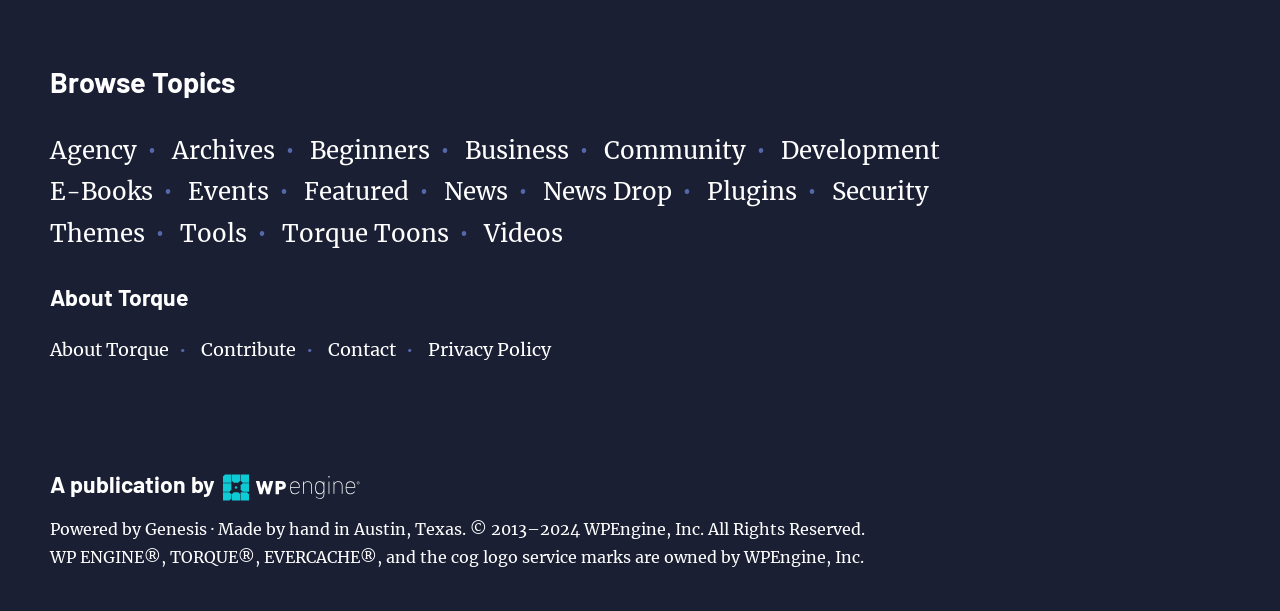Calculate the bounding box coordinates of the UI element given the description: "Torque Toons".

[0.22, 0.356, 0.359, 0.407]